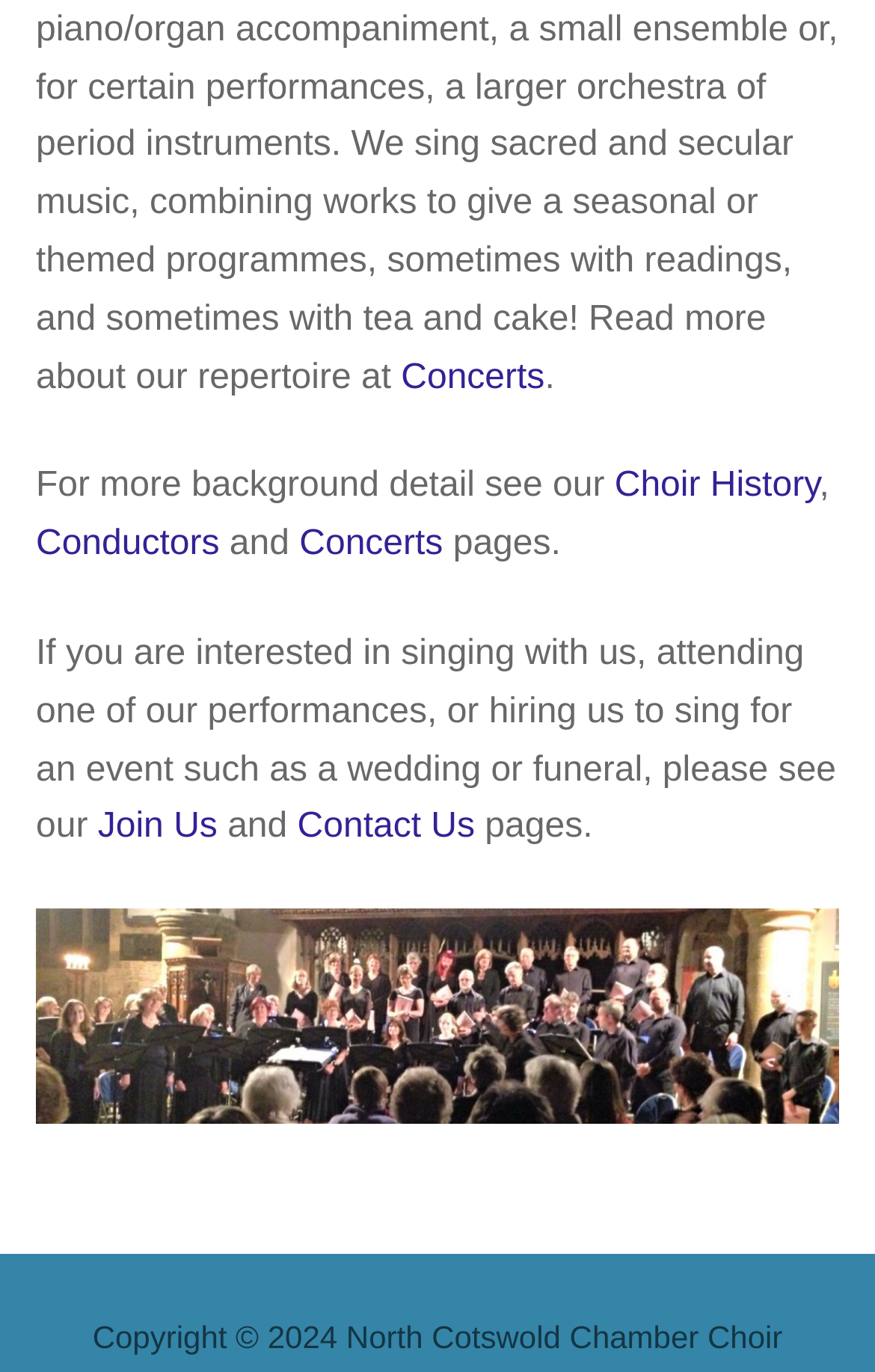What is the purpose of the 'Join Us' page?
Please answer the question as detailed as possible based on the image.

The 'Join Us' page is likely related to singing with the choir, as the surrounding text mentions 'If you are interested in singing with us...' and provides a link to the 'Join Us' page.